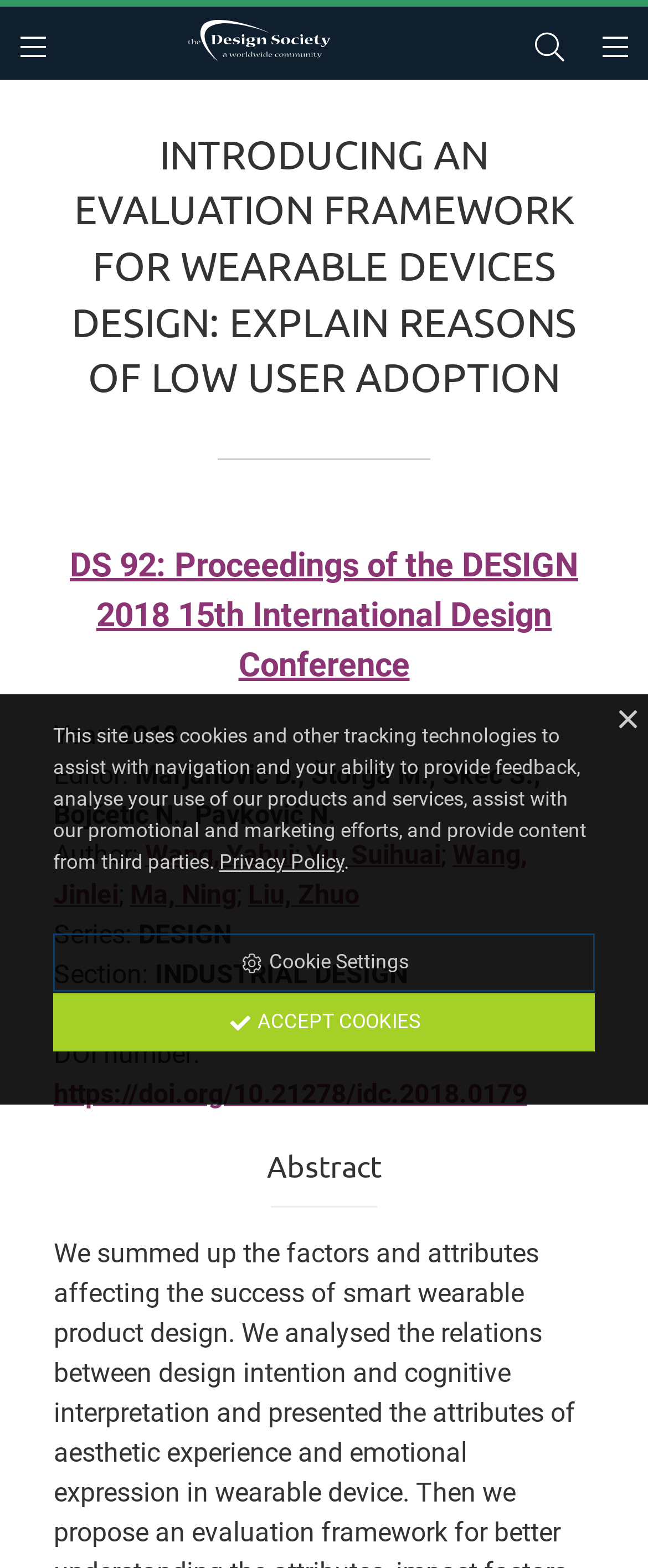Determine the bounding box coordinates of the clickable region to follow the instruction: "Read the abstract of the paper".

[0.083, 0.73, 0.917, 0.77]